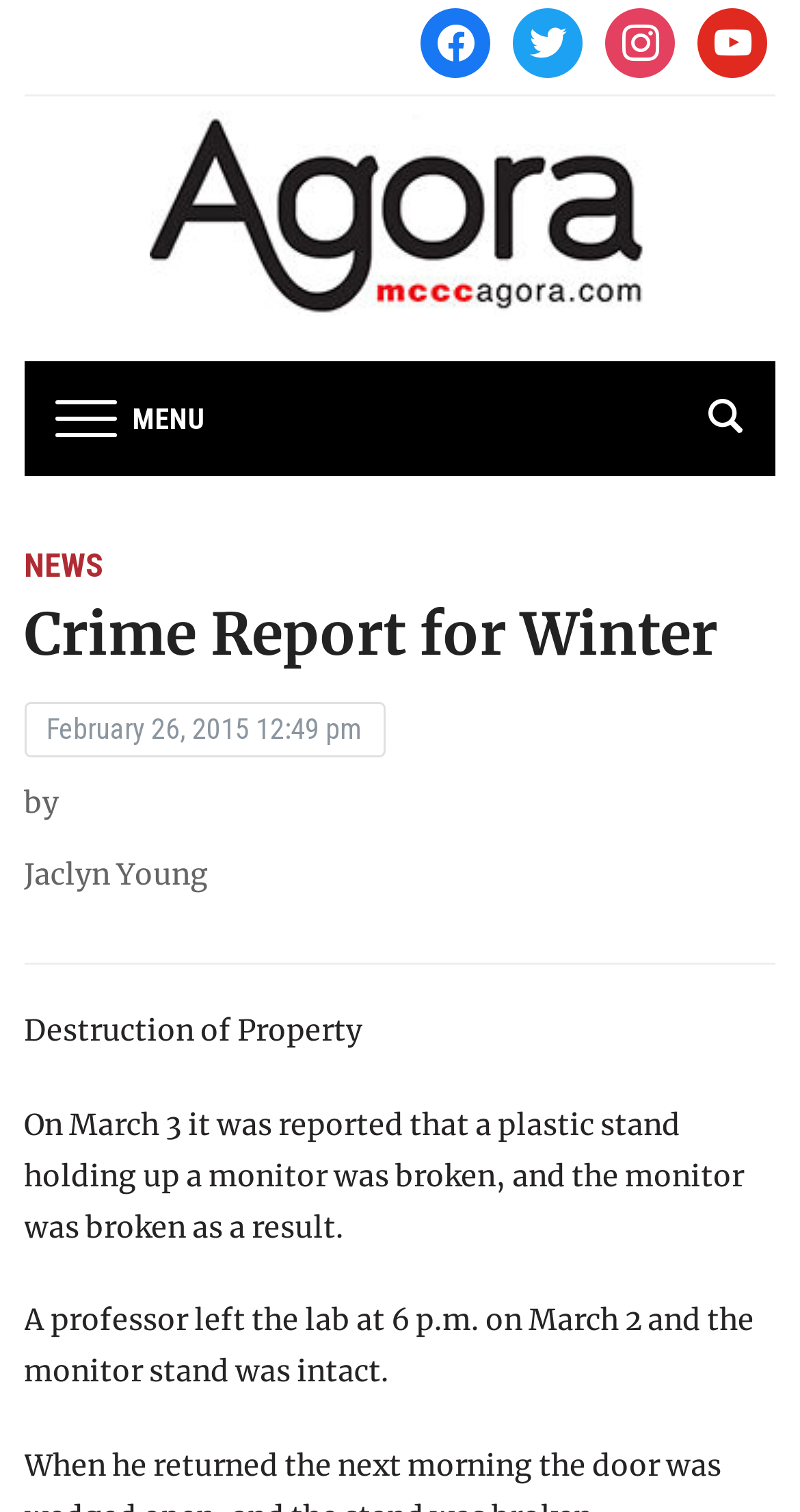Calculate the bounding box coordinates of the UI element given the description: "twitter".

[0.642, 0.015, 0.729, 0.039]